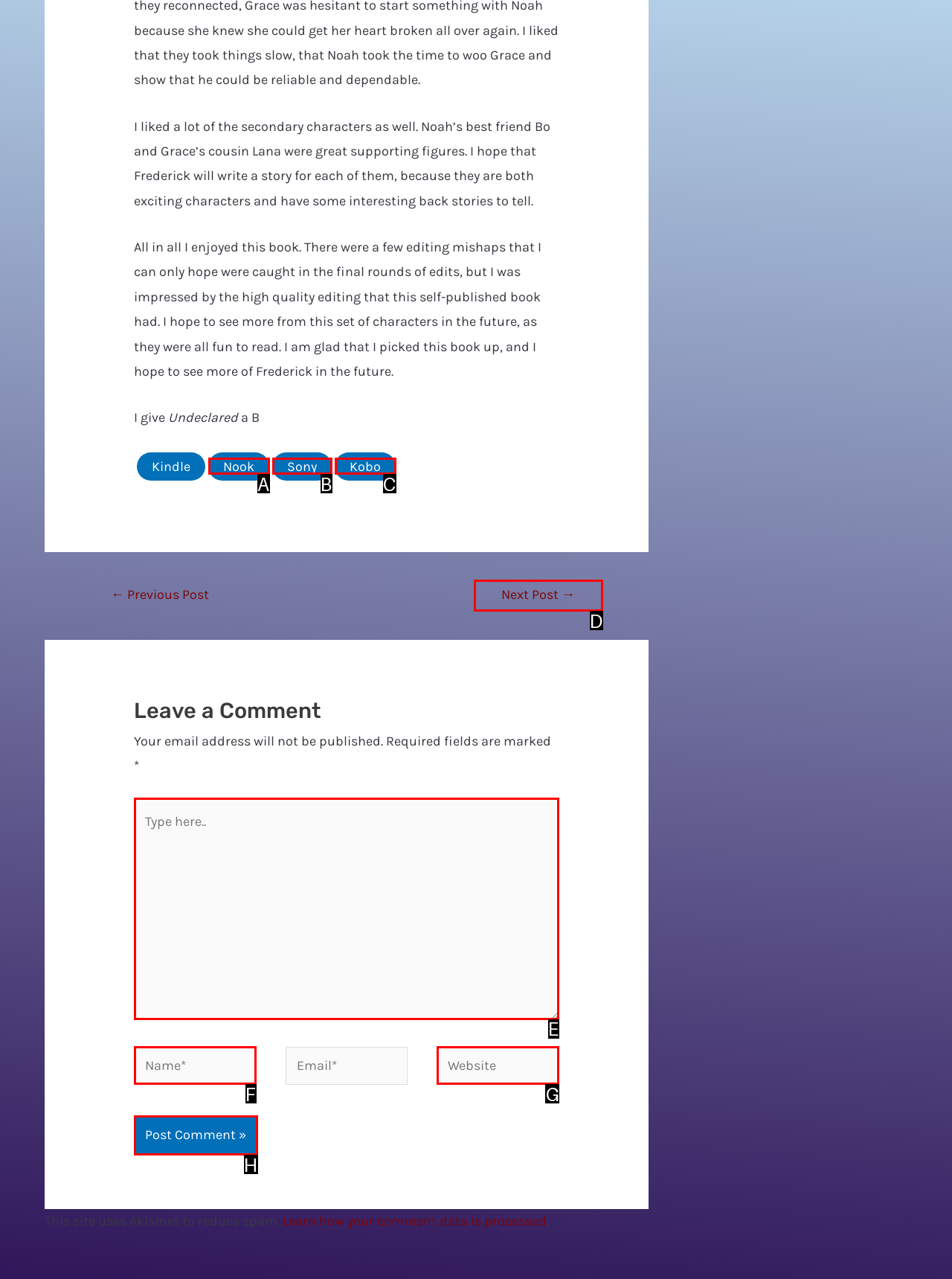Select the correct UI element to complete the task: Type in the comment box
Please provide the letter of the chosen option.

E